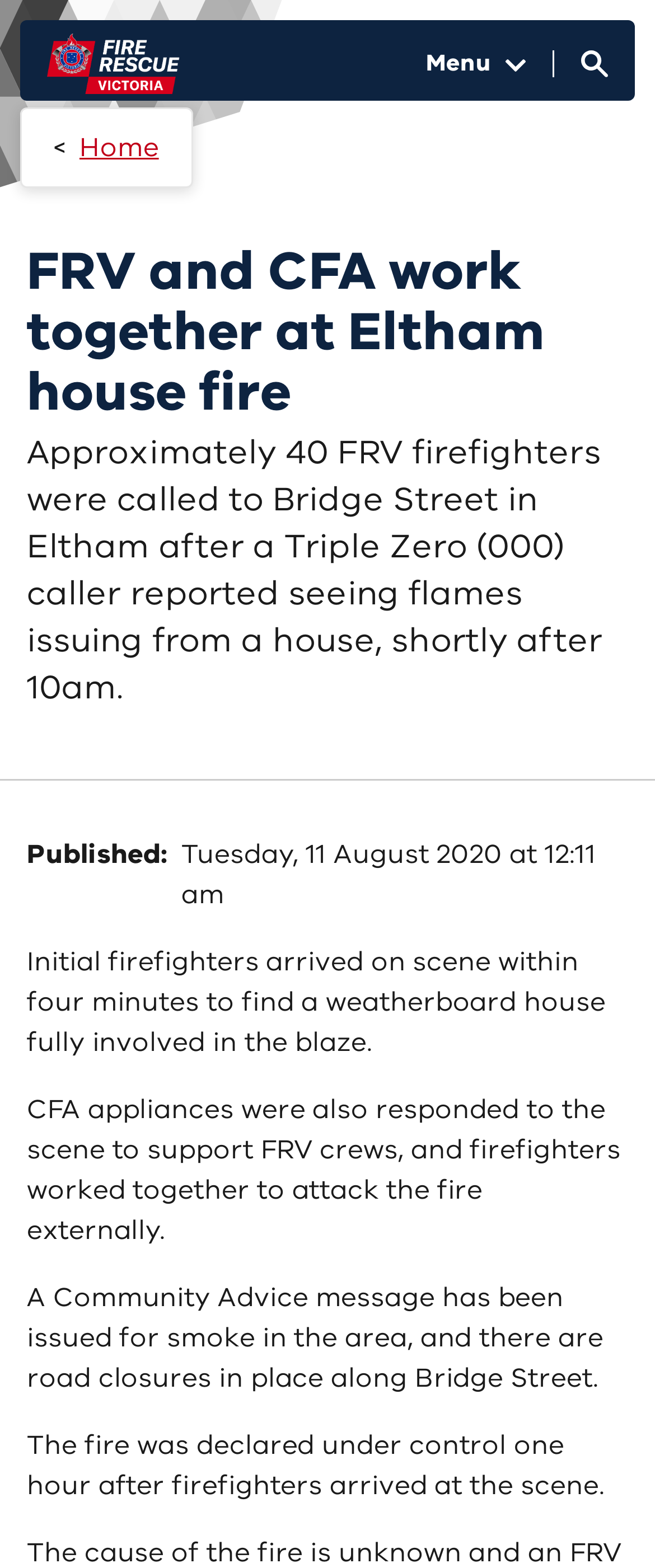How long did it take to bring the fire under control?
Please craft a detailed and exhaustive response to the question.

The webpage states 'The fire was declared under control one hour after firefighters arrived at the scene.' which suggests that it took one hour to bring the fire under control.